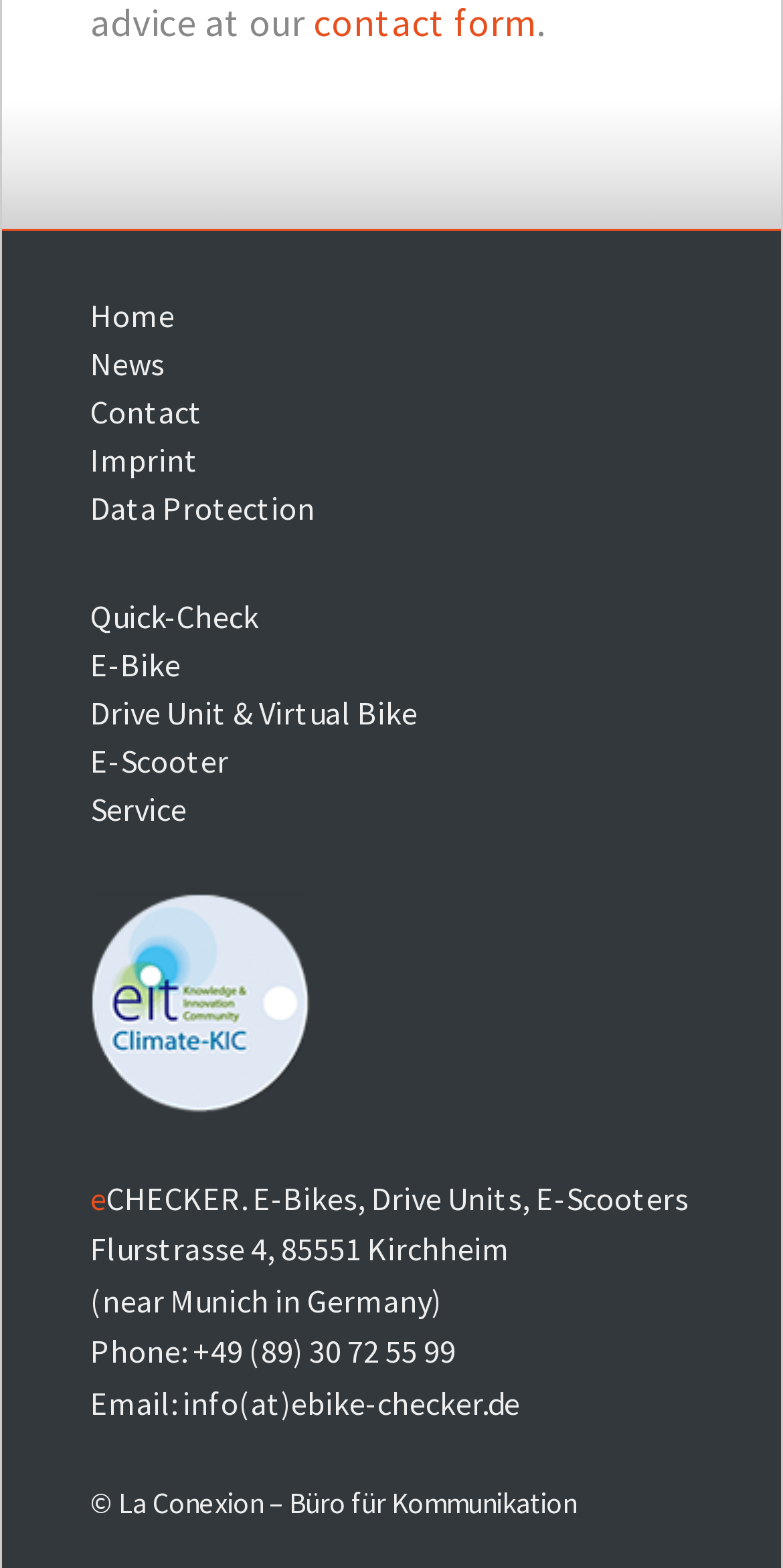What is the company's address?
Identify the answer in the screenshot and reply with a single word or phrase.

Flurstrasse 4, 85551 Kirchheim